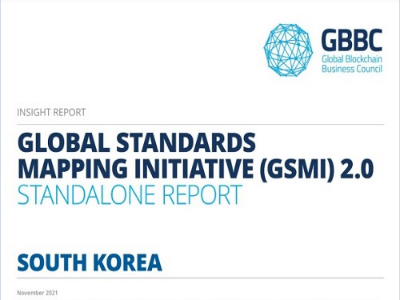Please respond to the question using a single word or phrase:
When was the report published?

November 2021